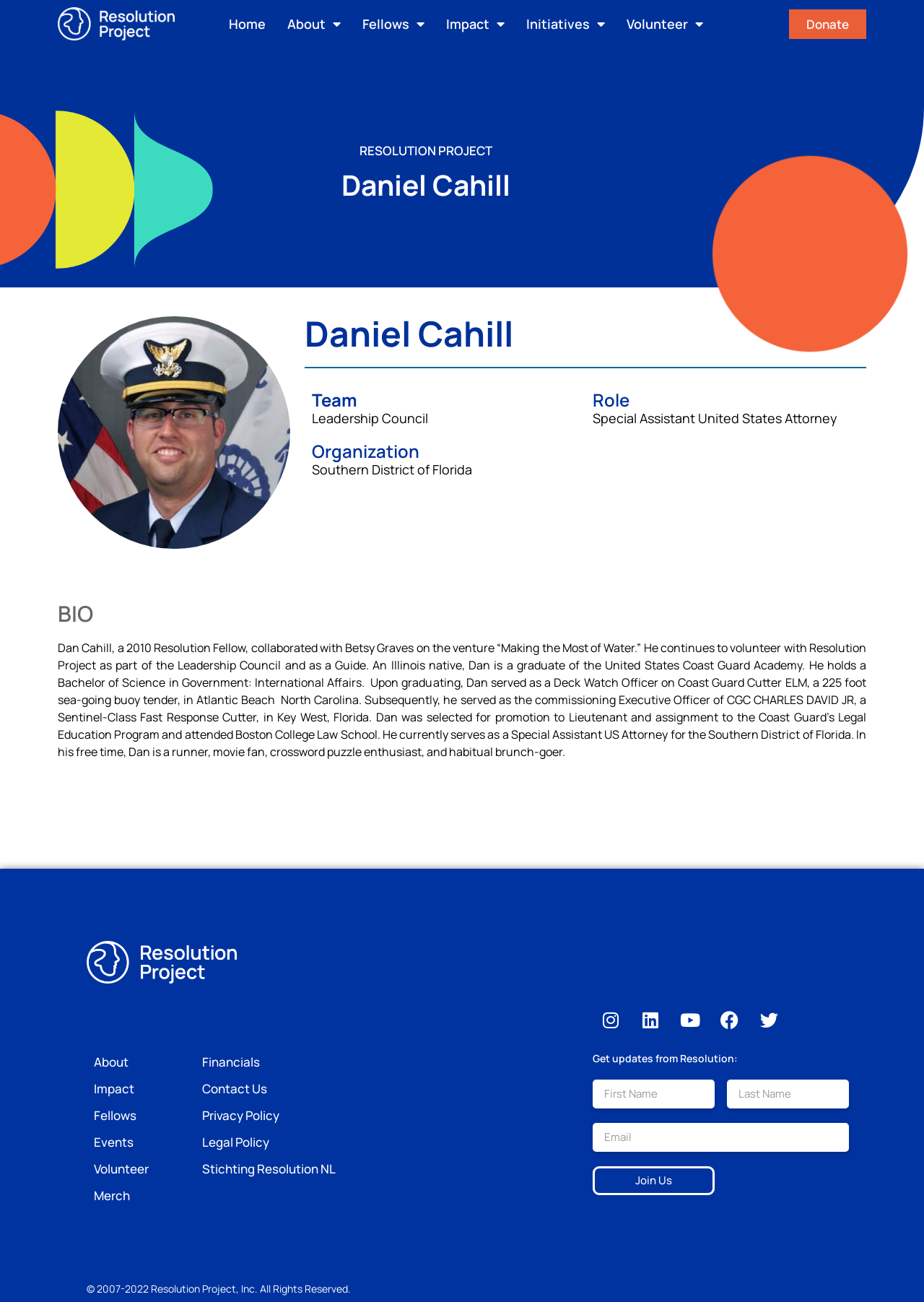Determine the bounding box coordinates of the clickable element to achieve the following action: 'Go to the Home page'. Provide the coordinates as four float values between 0 and 1, formatted as [left, top, right, bottom].

[0.236, 0.006, 0.299, 0.031]